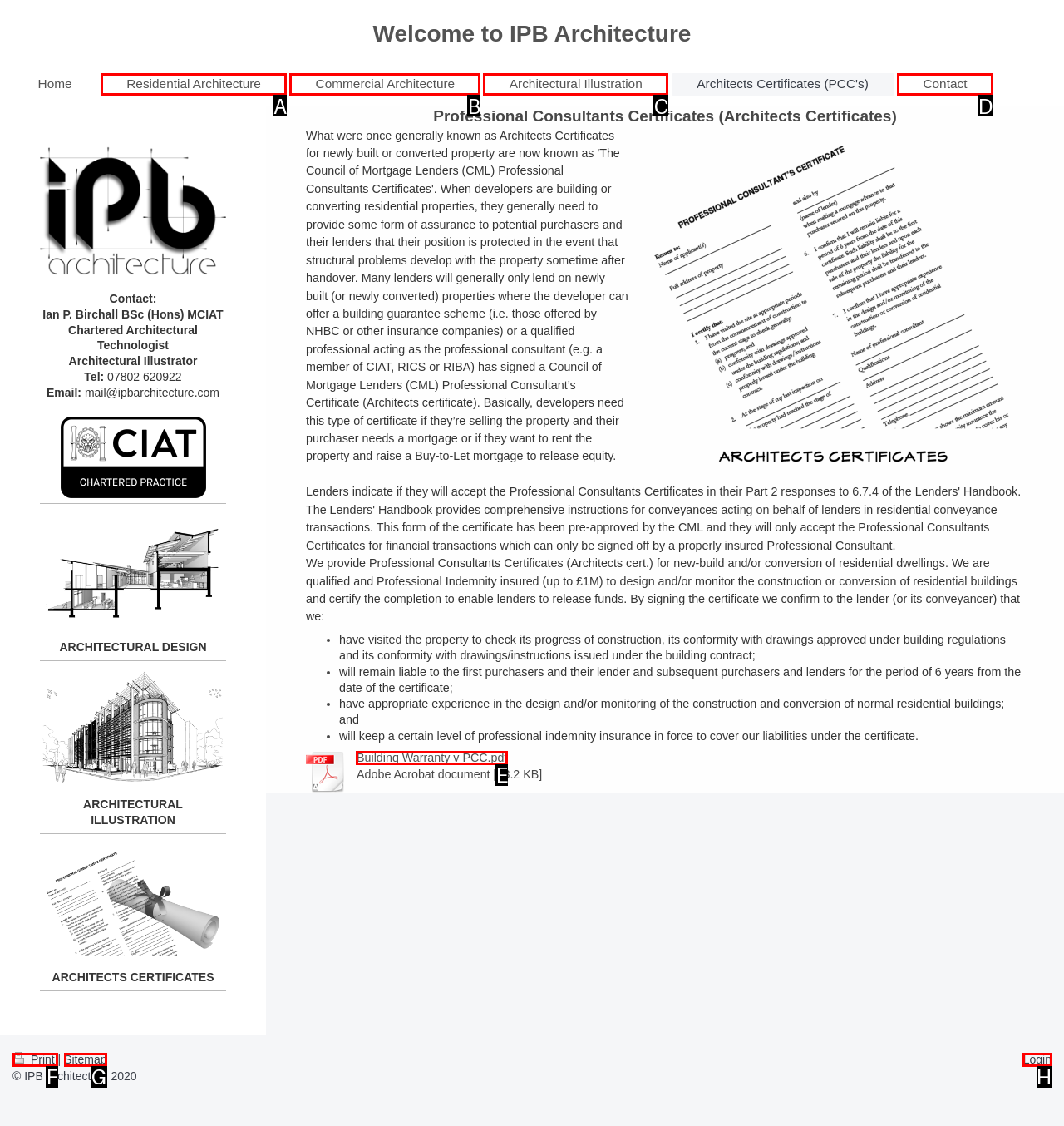Point out the specific HTML element to click to complete this task: Download the 'Building Warranty v PCC.pdf' file Reply with the letter of the chosen option.

E